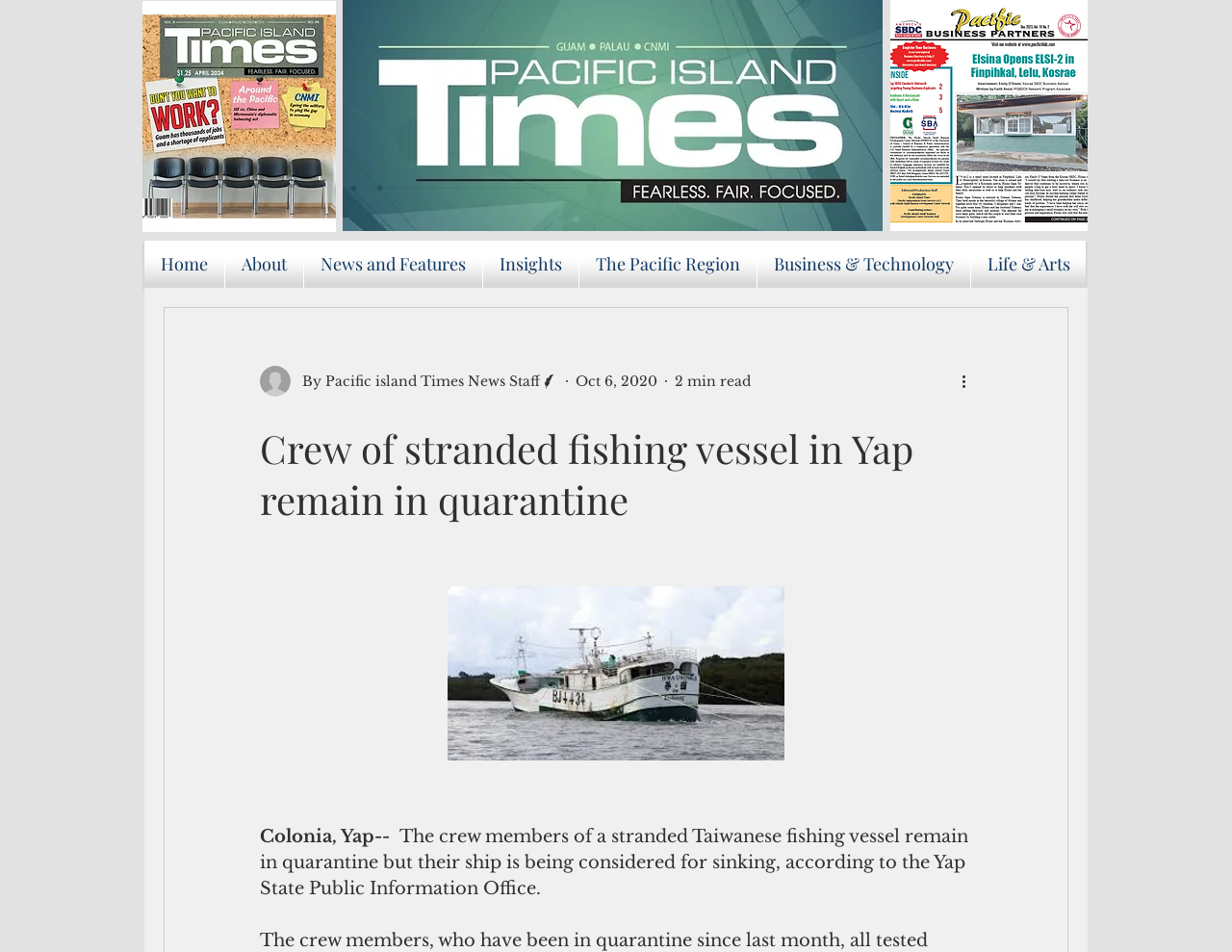Could you specify the bounding box coordinates for the clickable section to complete the following instruction: "Open the image of the writer"?

[0.211, 0.384, 0.236, 0.417]